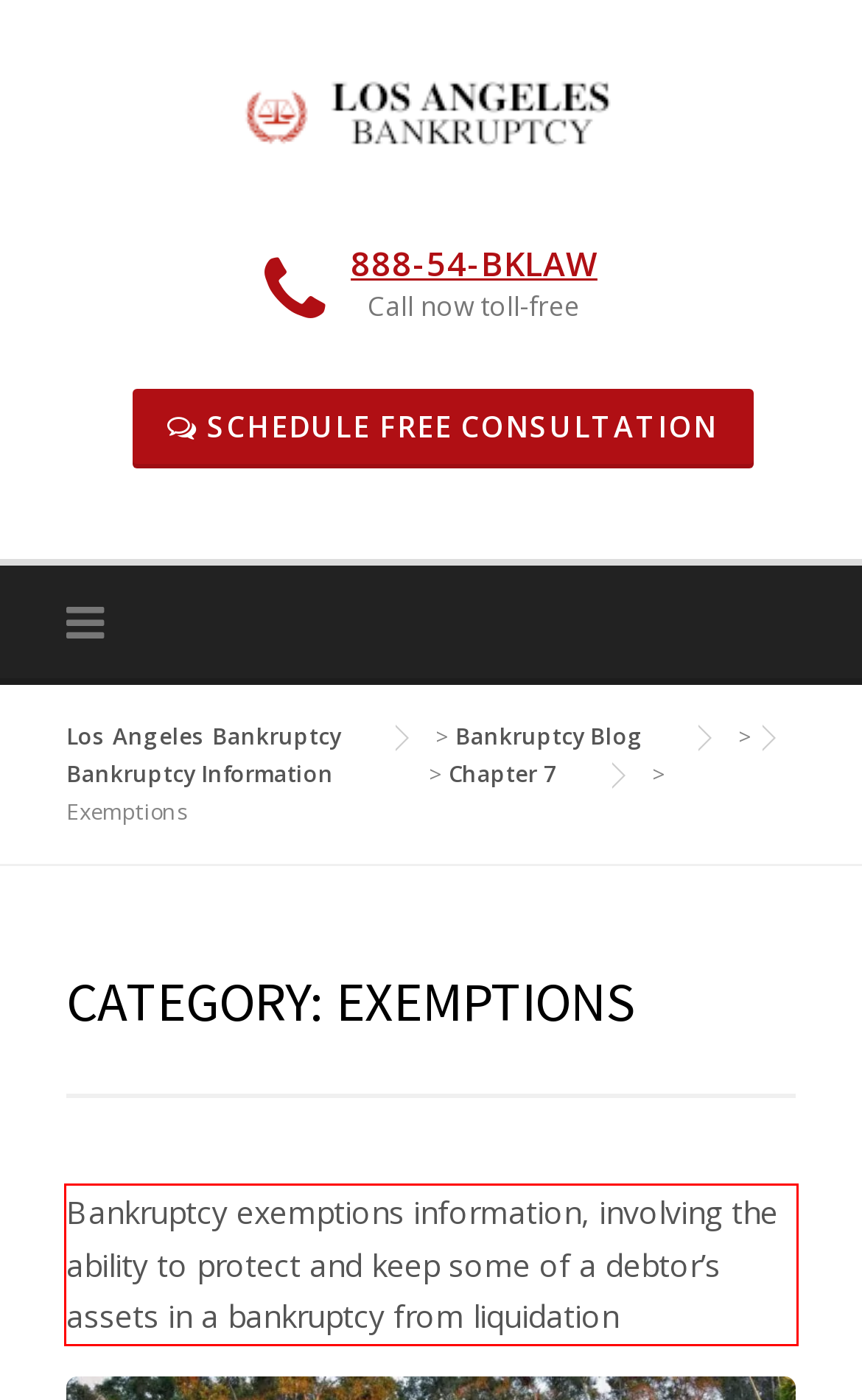You have a screenshot of a webpage with a red bounding box. Use OCR to generate the text contained within this red rectangle.

Bankruptcy exemptions information, involving the ability to protect and keep some of a debtor’s assets in a bankruptcy from liquidation